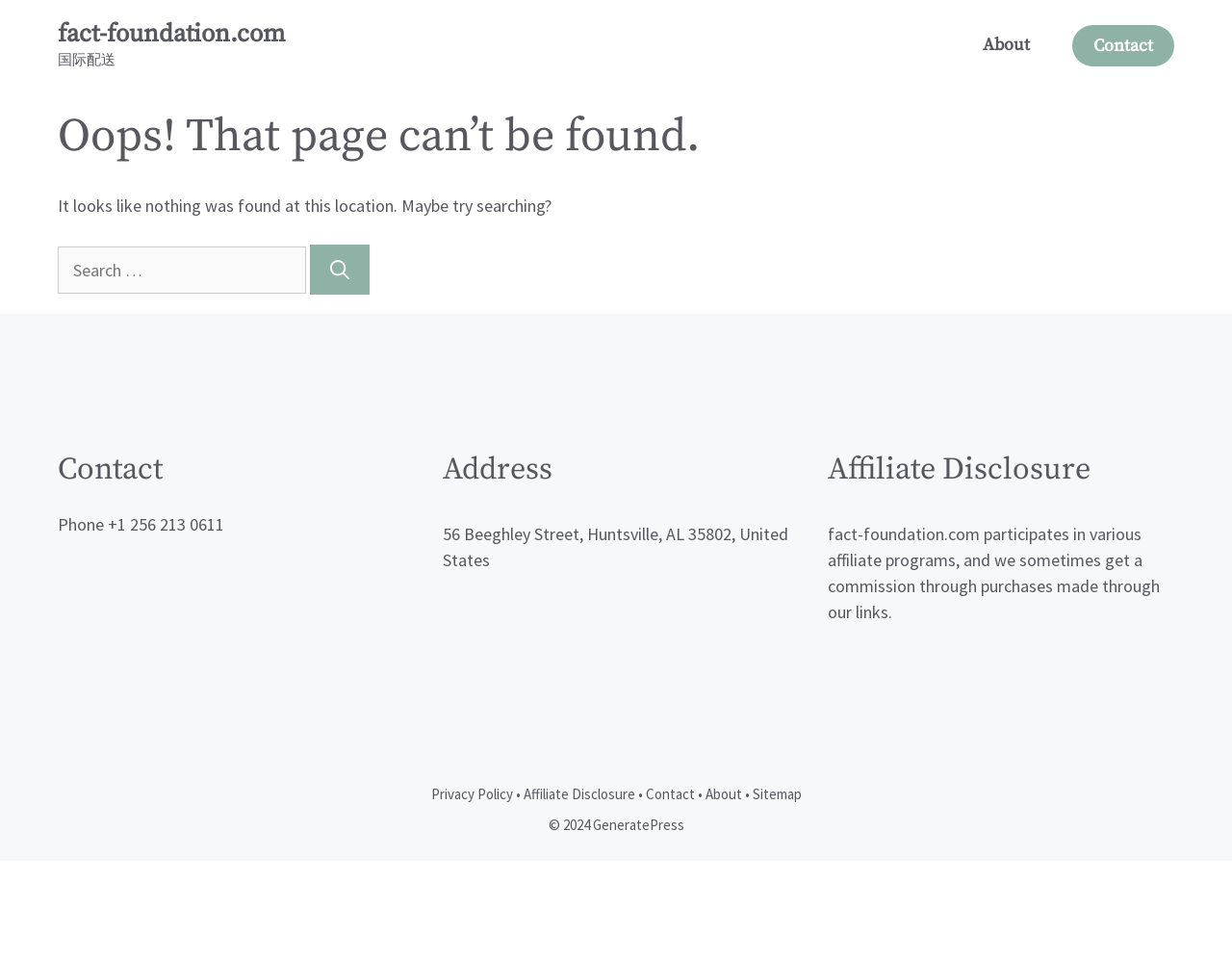Determine the bounding box coordinates of the region I should click to achieve the following instruction: "Check Privacy Policy". Ensure the bounding box coordinates are four float numbers between 0 and 1, i.e., [left, top, right, bottom].

[0.35, 0.817, 0.416, 0.836]